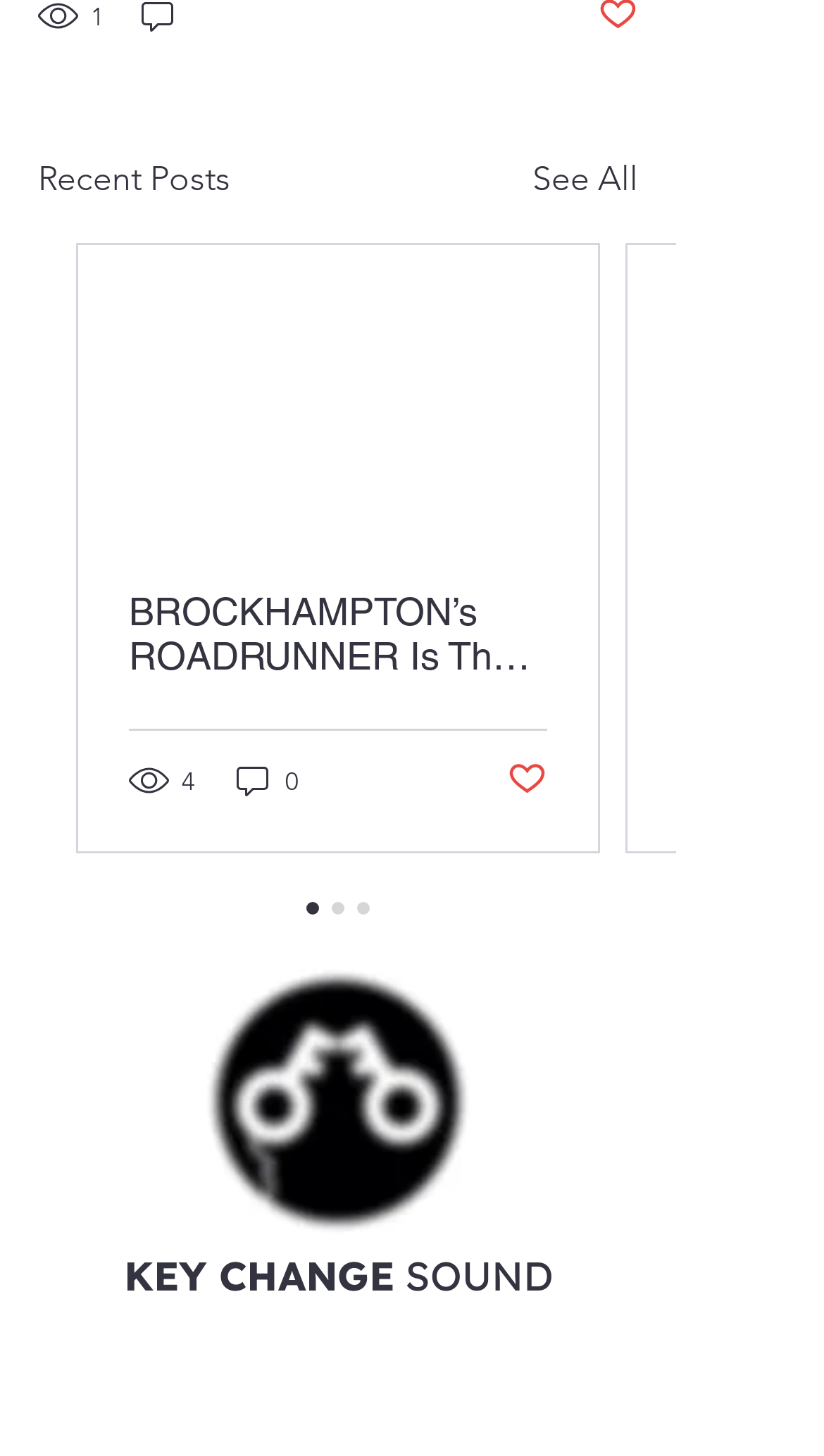Using the information in the image, give a detailed answer to the following question: How many social media links are there?

I counted the number of links in the 'Social Bar' list, which includes LinkedIn, Facebook, Twitter, and Instagram.